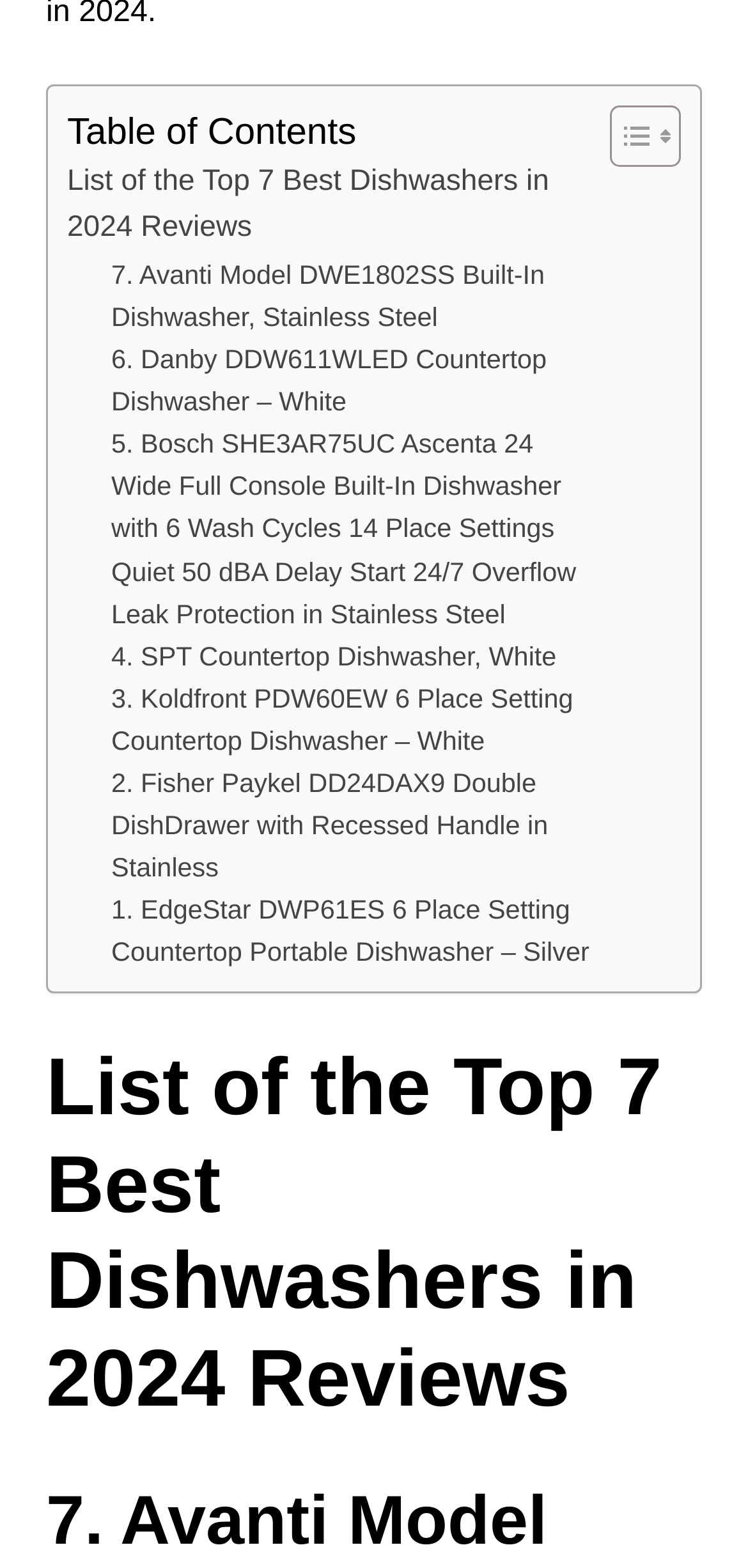Answer the question in one word or a short phrase:
Are there any images on the page?

Yes